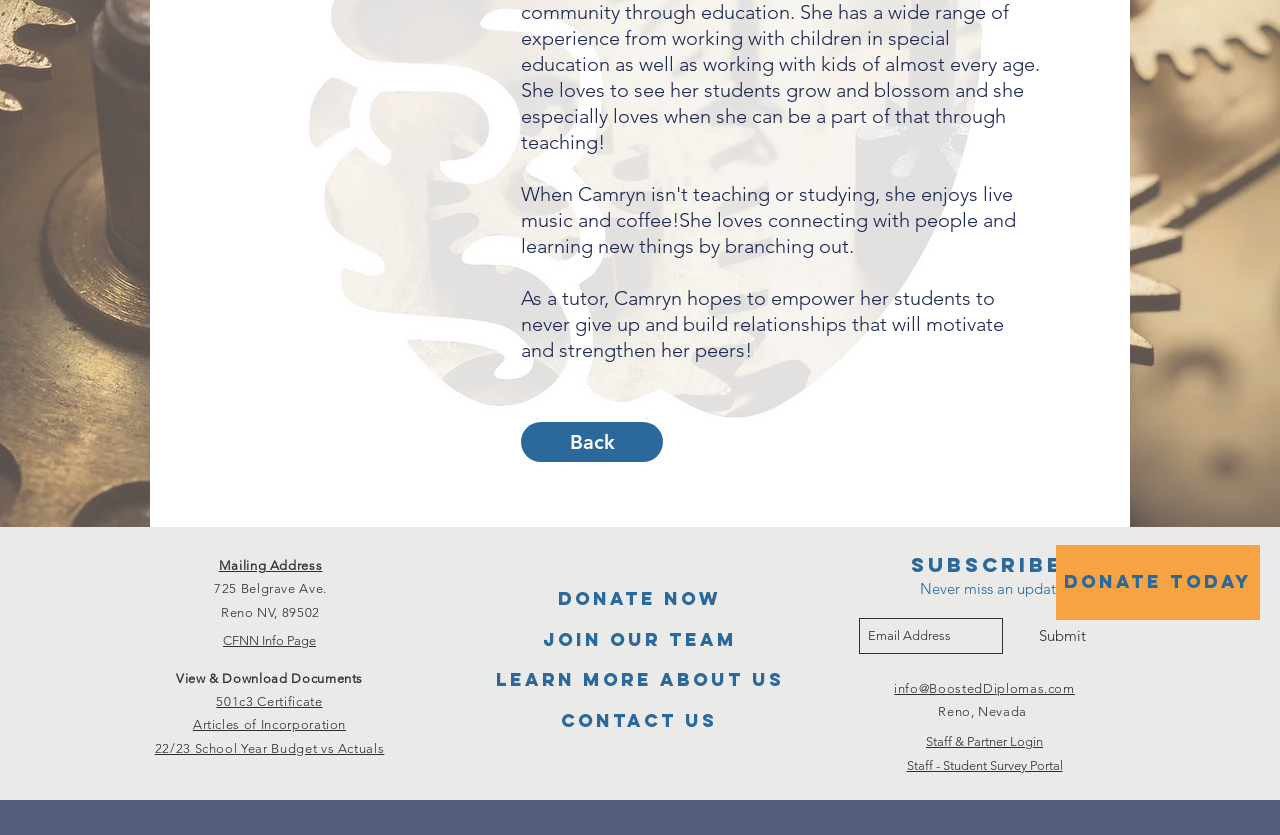Determine the bounding box coordinates of the UI element described below. Use the format (top-left x, top-left y, bottom-right x, bottom-right y) with floating point numbers between 0 and 1: info@BoostedDiplomas.com

[0.699, 0.815, 0.84, 0.833]